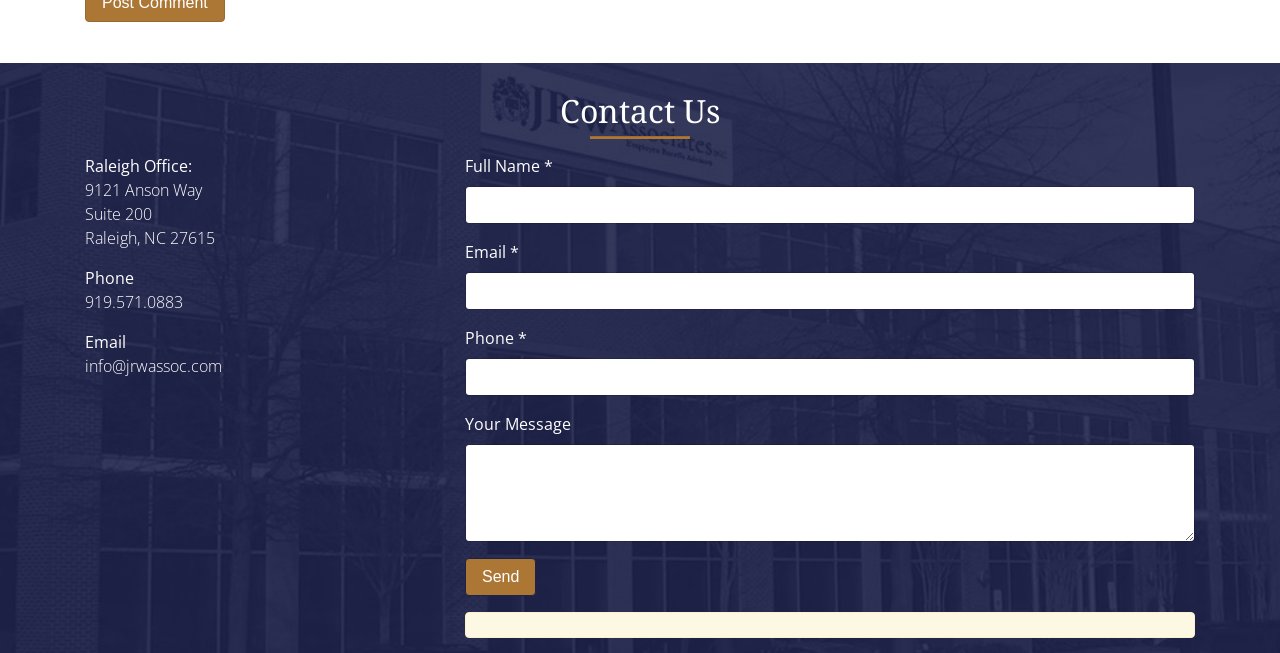What is the label of the last input field in the contact form?
Using the visual information, reply with a single word or short phrase.

Your Message